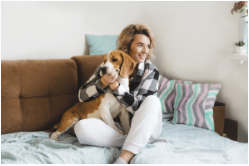Give an in-depth summary of the scene depicted in the image.

In a cozy indoor setting, a young woman sits comfortably on a sofa, cradling her beagle close to her side. With a warm smile, she radiates joy and affection, highlighting the special bond between them. The room is decorated with soft cushions in pastel colors and a gentle, inviting backdrop that adds to the relaxed atmosphere. The woman is dressed casually in a plaid shirt and white pants, exuding a laid-back vibe as she enjoys a peaceful moment with her furry companion on the couch. This image beautifully captures the essence of companionship and comfort shared between a person and their dog.